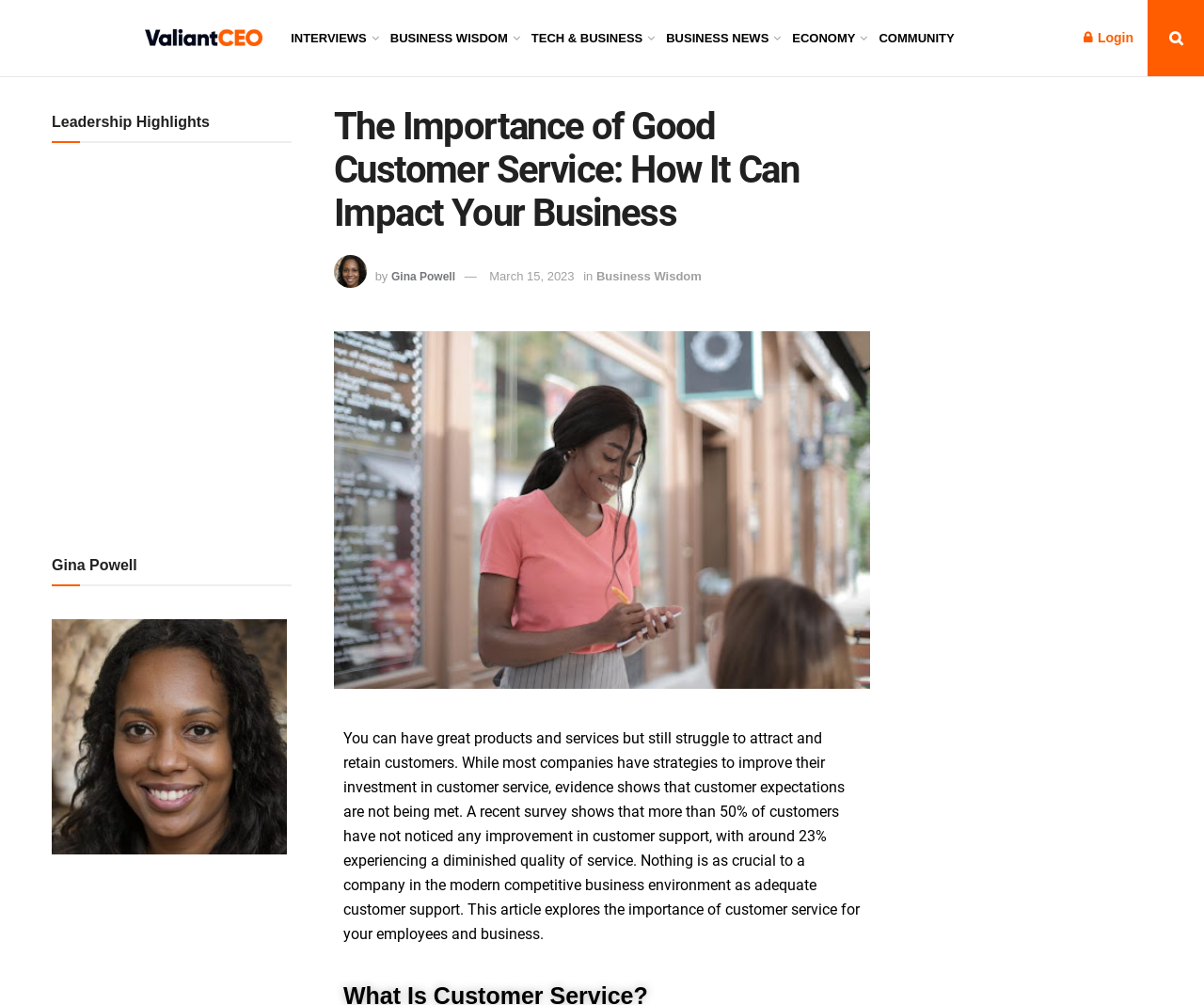Please specify the bounding box coordinates in the format (top-left x, top-left y, bottom-right x, bottom-right y), with all values as floating point numbers between 0 and 1. Identify the bounding box of the UI element described by: Business Wisdom

[0.324, 0.0, 0.43, 0.076]